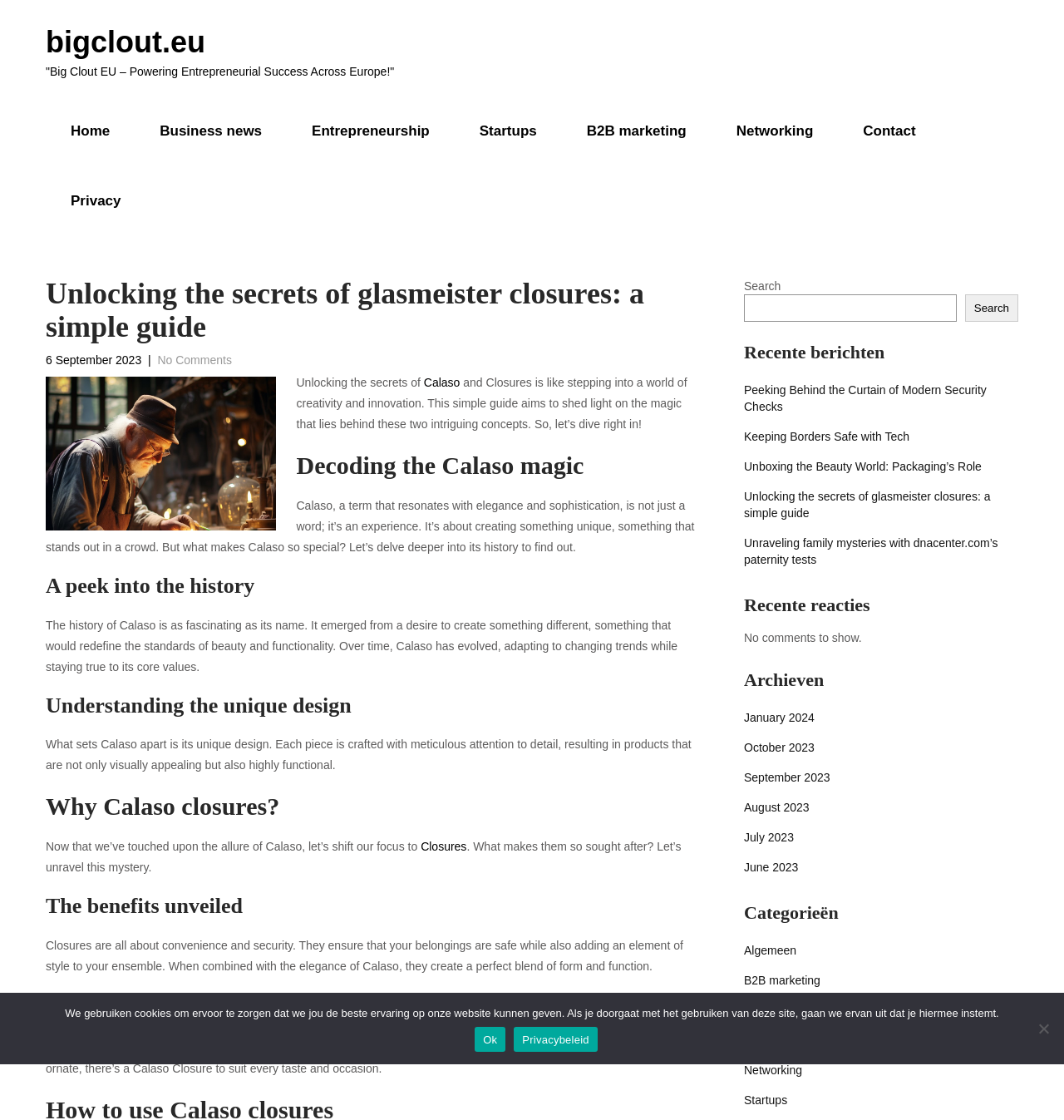Determine the bounding box coordinates for the area you should click to complete the following instruction: "Contact us".

[0.788, 0.086, 0.884, 0.148]